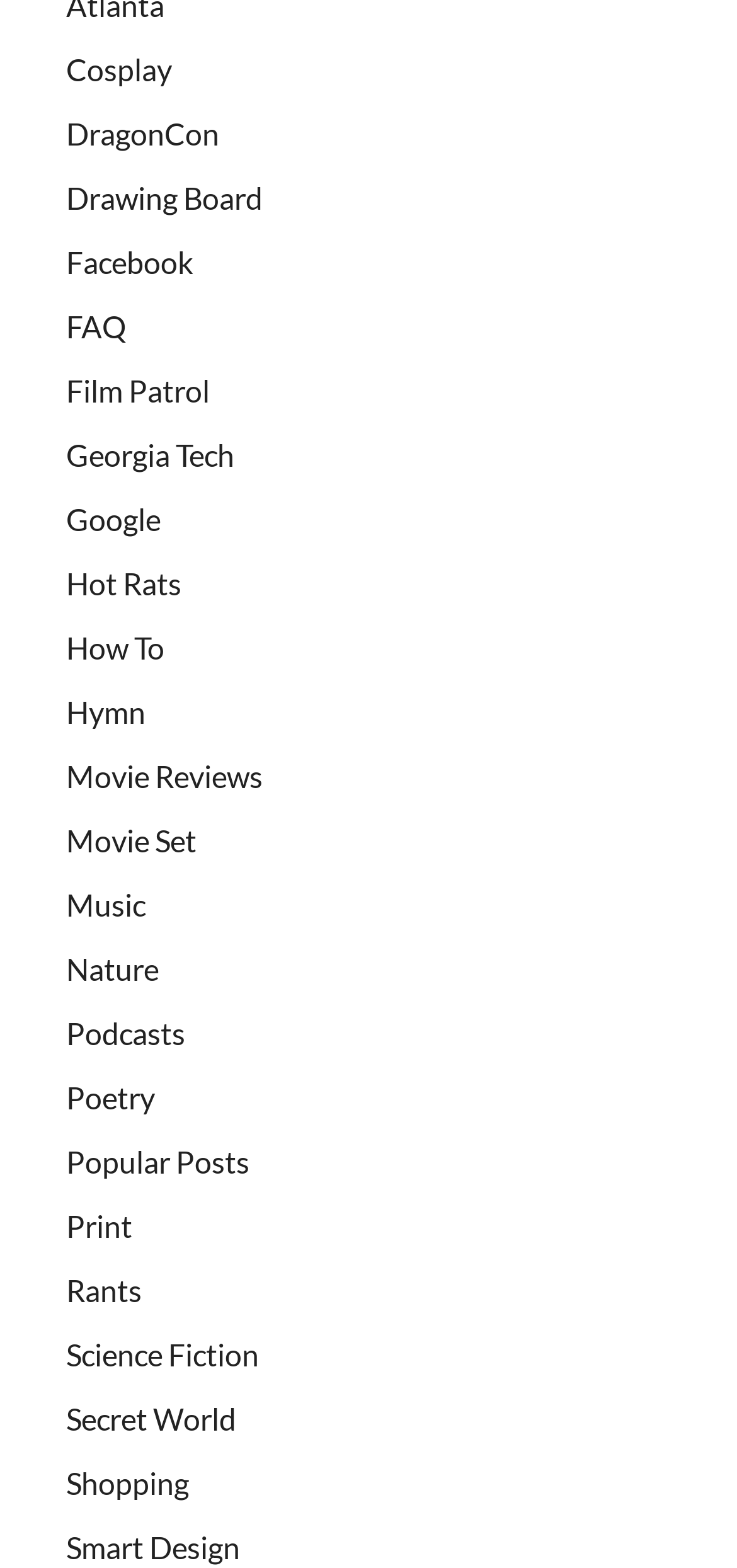Is there a link related to social media?
Using the visual information, answer the question in a single word or phrase.

Yes